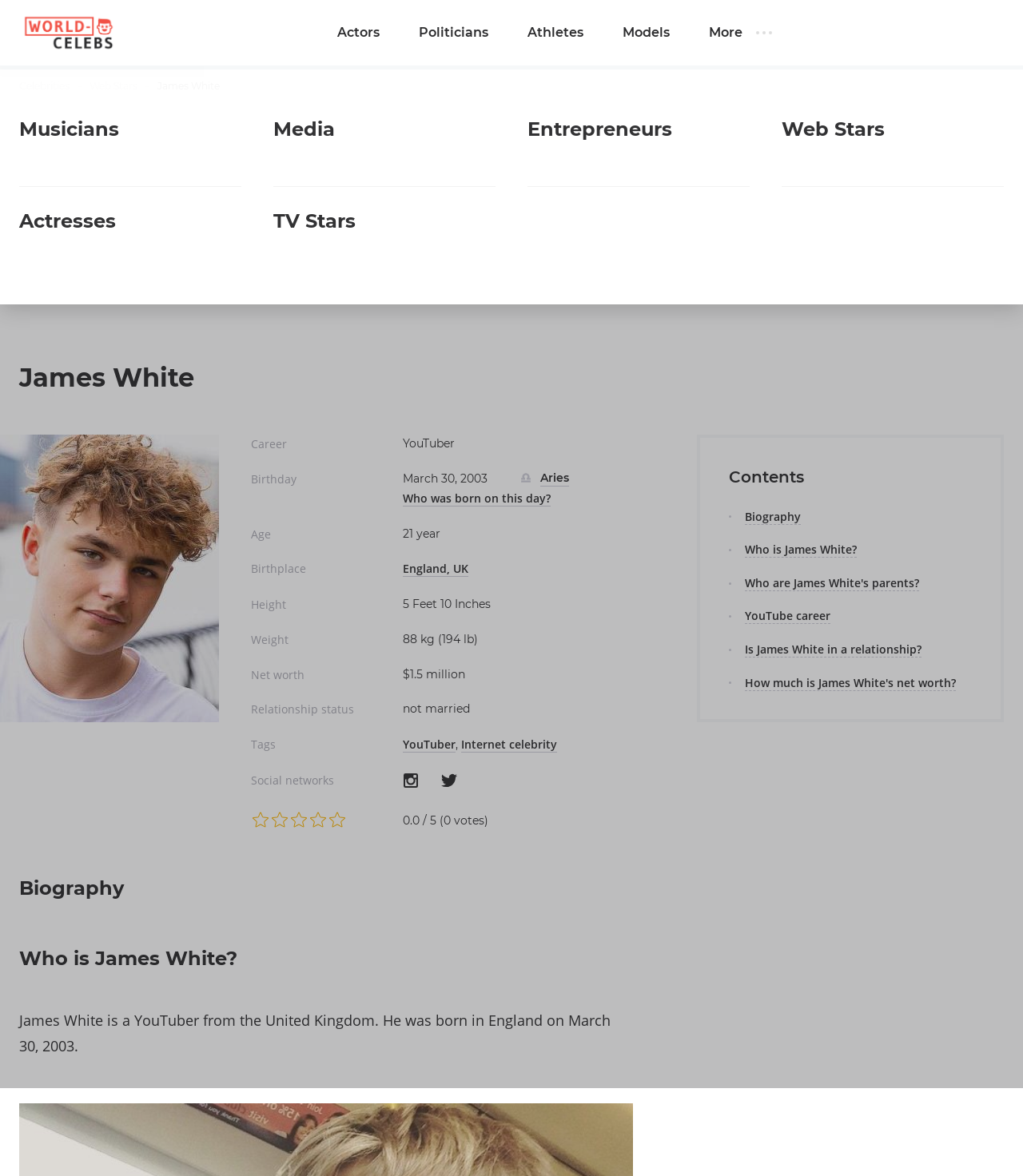Identify the bounding box coordinates for the element you need to click to achieve the following task: "Check James White's YouTube career". The coordinates must be four float values ranging from 0 to 1, formatted as [left, top, right, bottom].

[0.728, 0.517, 0.812, 0.531]